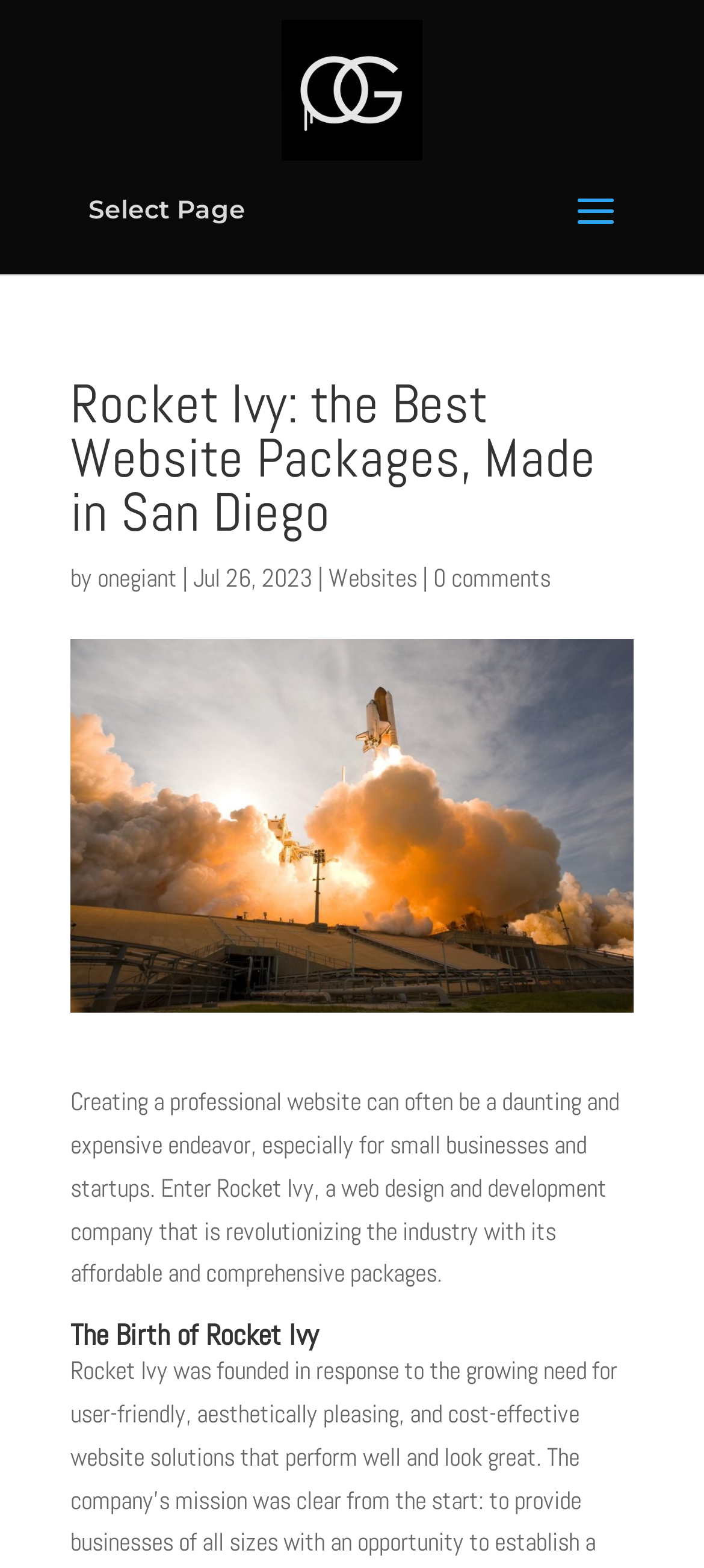How many comments are there on the latest article?
Based on the visual content, answer with a single word or a brief phrase.

0